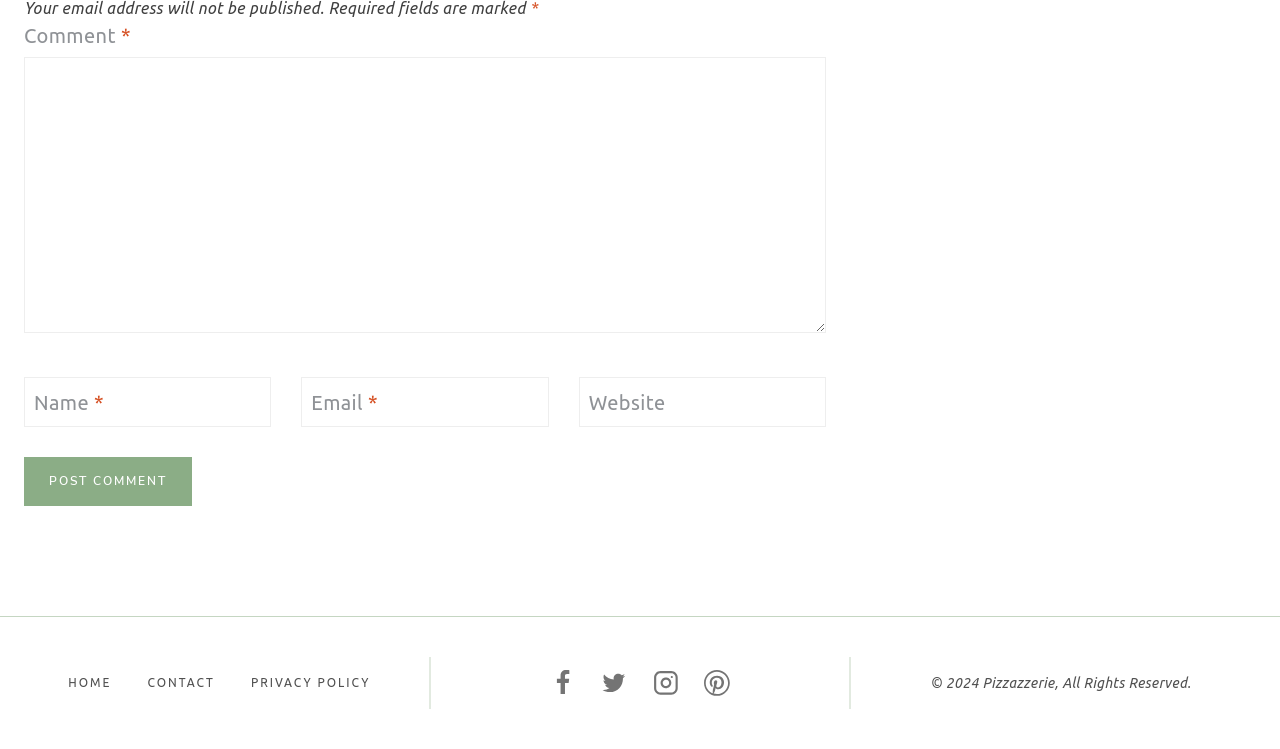Please determine the bounding box coordinates of the clickable area required to carry out the following instruction: "visit Facebook". The coordinates must be four float numbers between 0 and 1, represented as [left, top, right, bottom].

[0.419, 0.877, 0.46, 0.946]